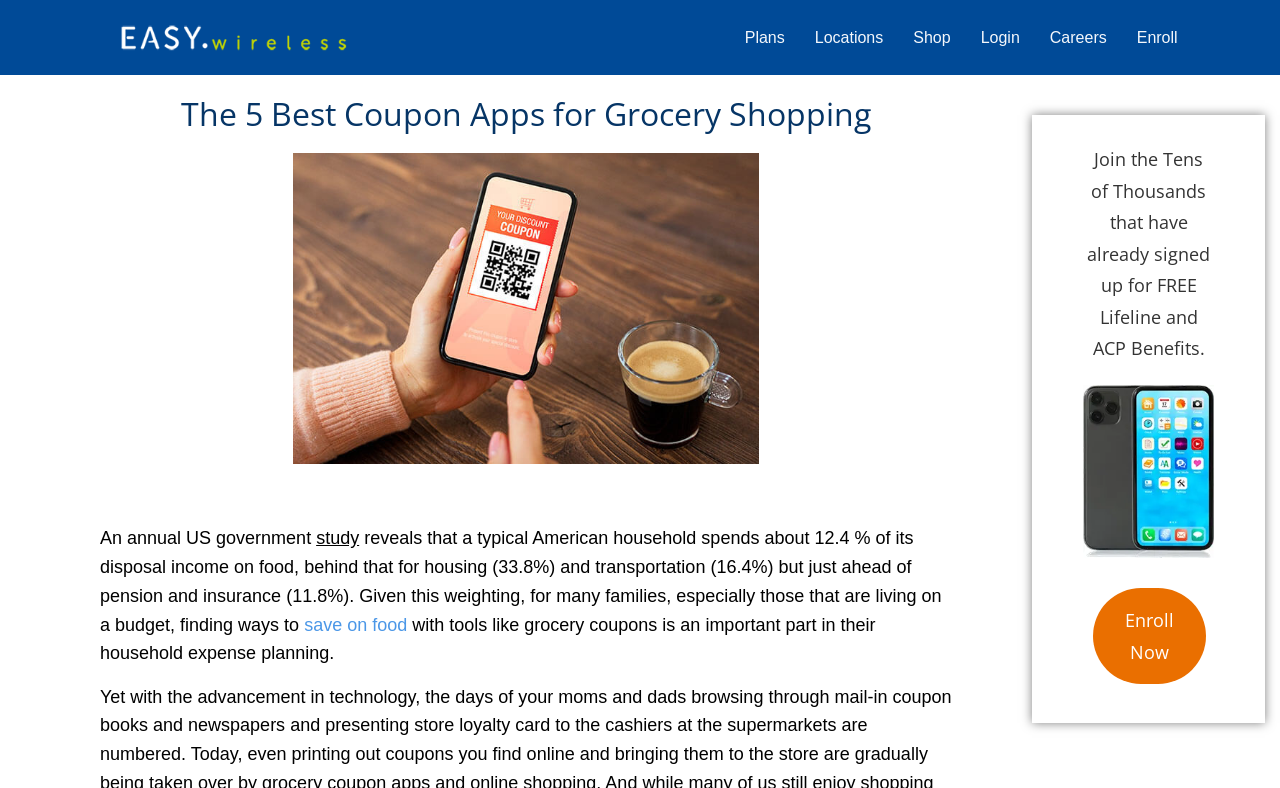Determine the bounding box coordinates of the clickable element to achieve the following action: 'Click on the 'Plans' link'. Provide the coordinates as four float values between 0 and 1, formatted as [left, top, right, bottom].

[0.582, 0.031, 0.613, 0.064]